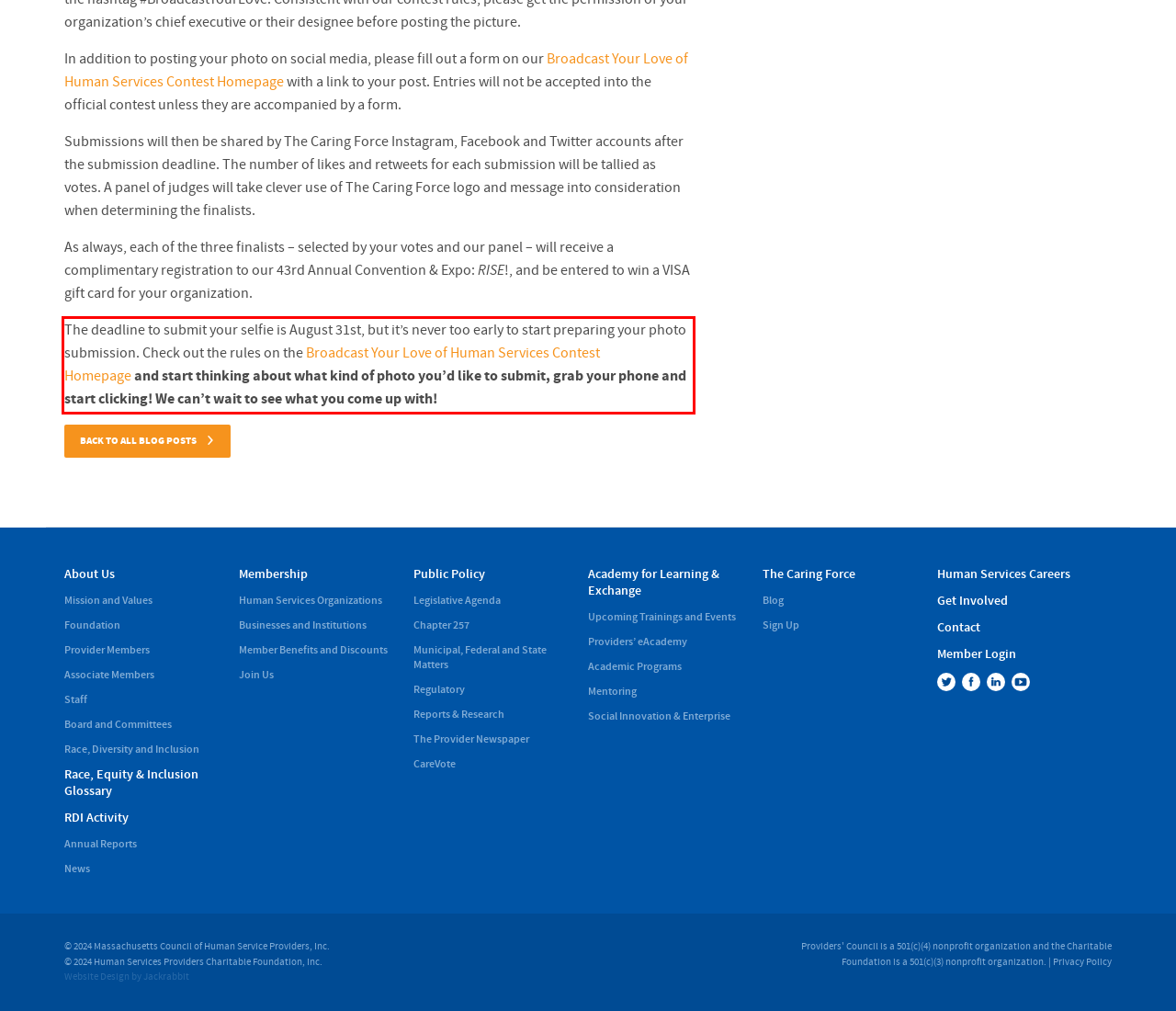Examine the screenshot of the webpage, locate the red bounding box, and generate the text contained within it.

The deadline to submit your selfie is August 31st, but it’s never too early to start preparing your photo submission. Check out the rules on the Broadcast Your Love of Human Services Contest Homepage and start thinking about what kind of photo you’d like to submit, grab your phone and start clicking! We can’t wait to see what you come up with!